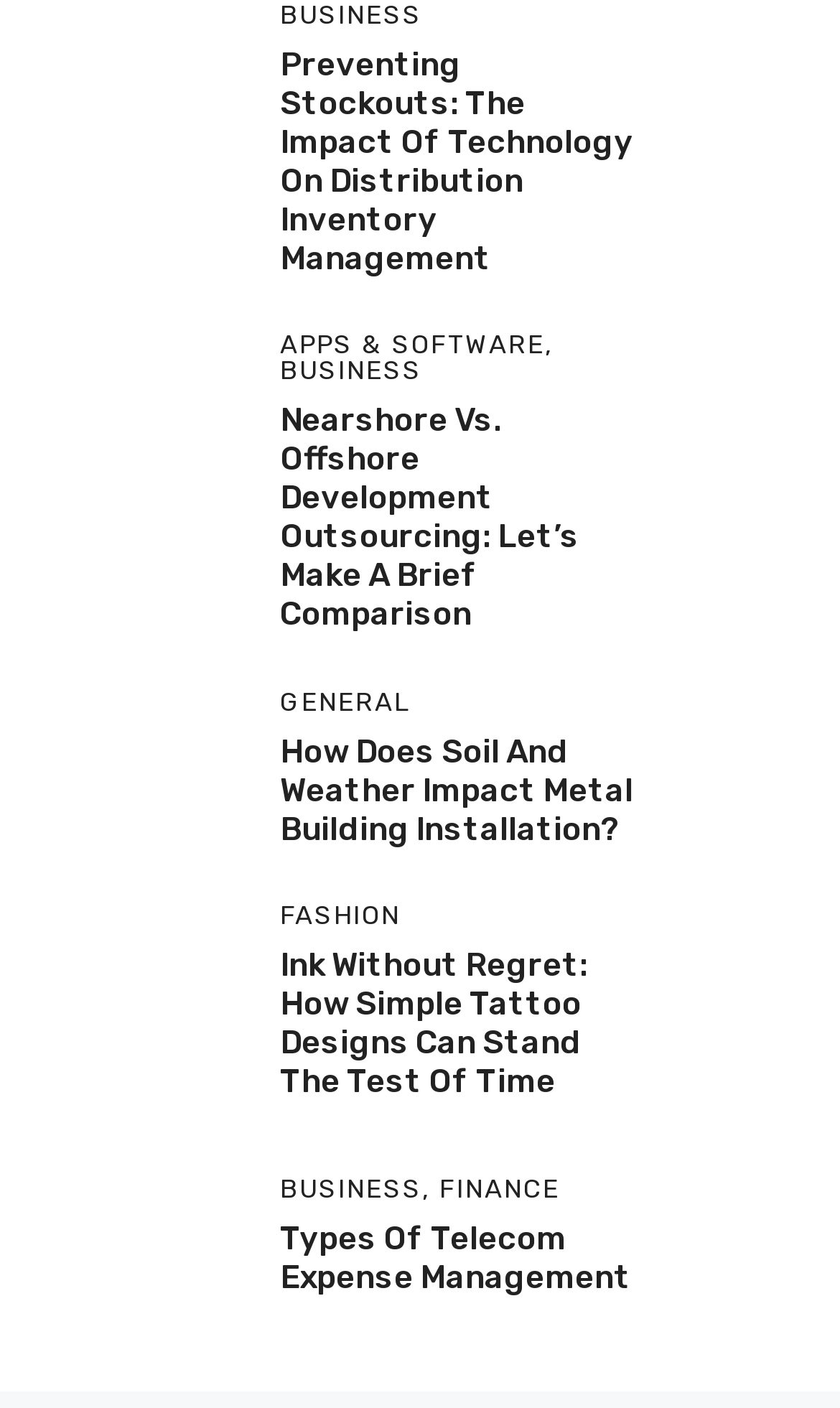Please specify the bounding box coordinates of the area that should be clicked to accomplish the following instruction: "Input your email". The coordinates should consist of four float numbers between 0 and 1, i.e., [left, top, right, bottom].

None